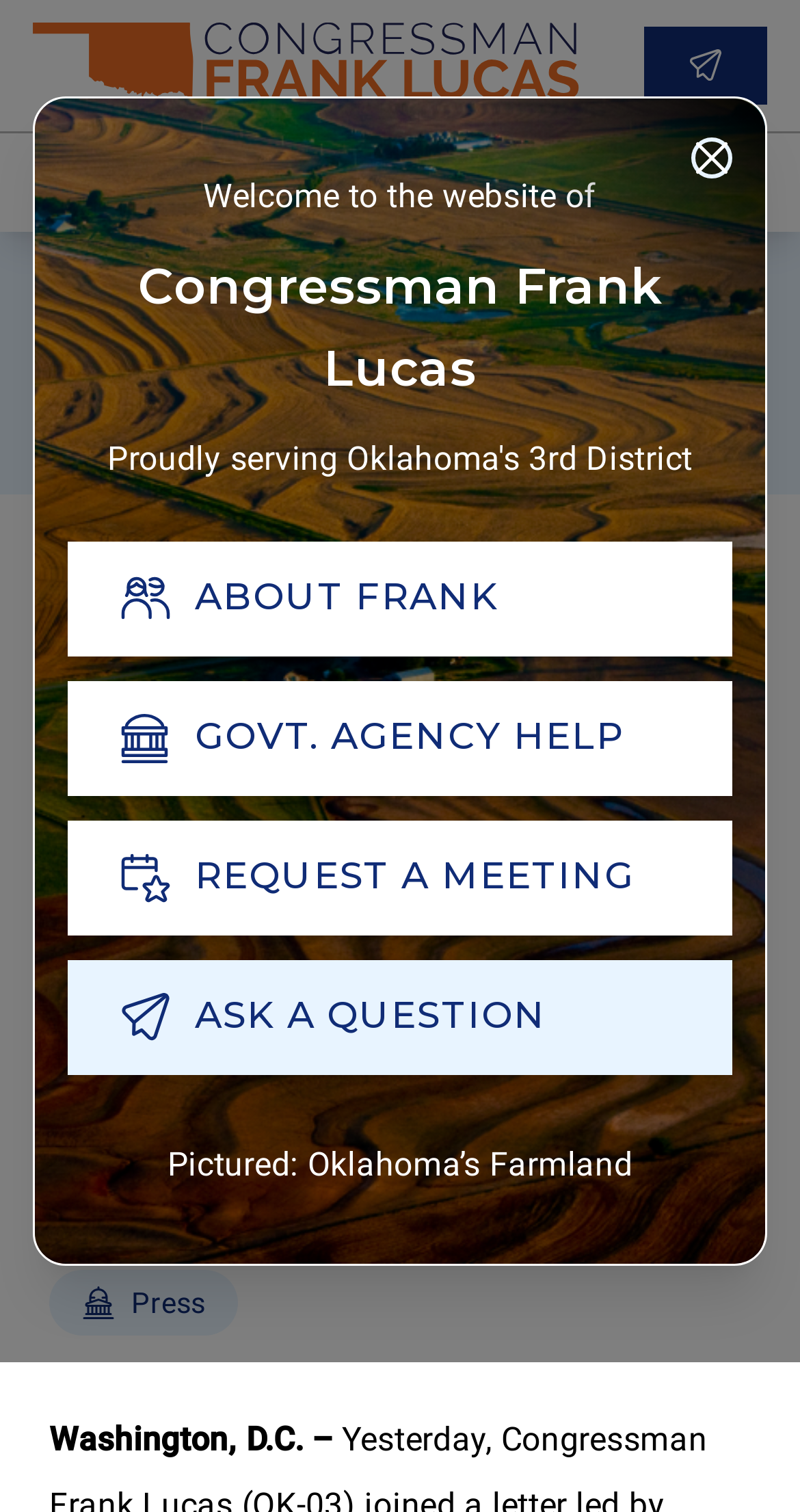Specify the bounding box coordinates (top-left x, top-left y, bottom-right x, bottom-right y) of the UI element in the screenshot that matches this description: Health Care

[0.289, 0.376, 0.484, 0.408]